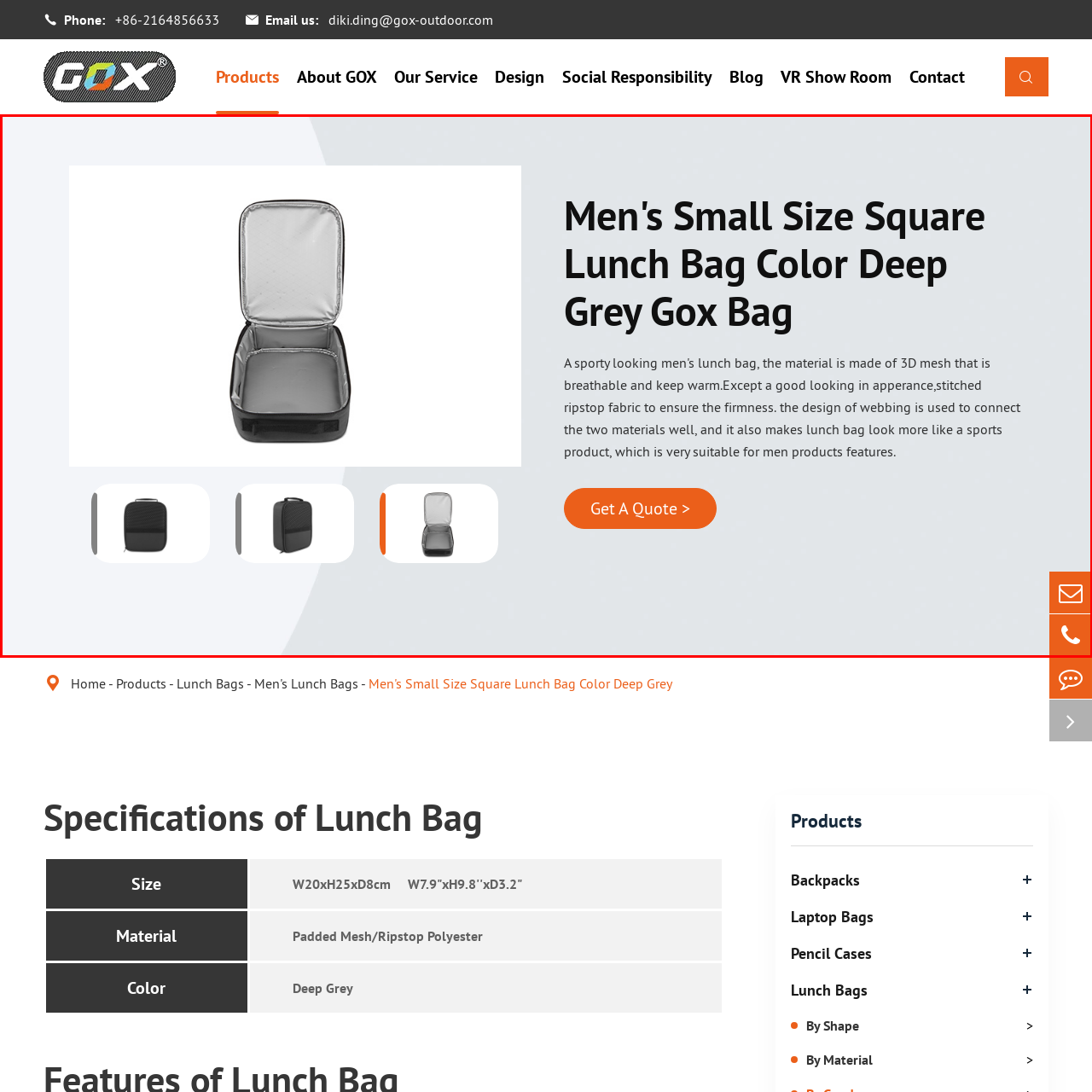Give a detailed account of the picture within the red bounded area.

The image showcases a sleek and sporty men's small size square lunch bag in a deep grey color. Designed for practicality and style, it features a sturdy construction made from 3D mesh fabric, which offers breathability and warmth. The interior lining is designed to keep meals fresh, while the stitched ripstop fabric ensures durability and firmness. The innovative design incorporates webbing to connect the materials and enhance the bag's sporty look. Perfect for modern men on the go, this lunch bag seamlessly combines functionality with a fashionable aesthetic. The caption also invites users to "Get A Quote," emphasizing its tailored utility for everyday use.